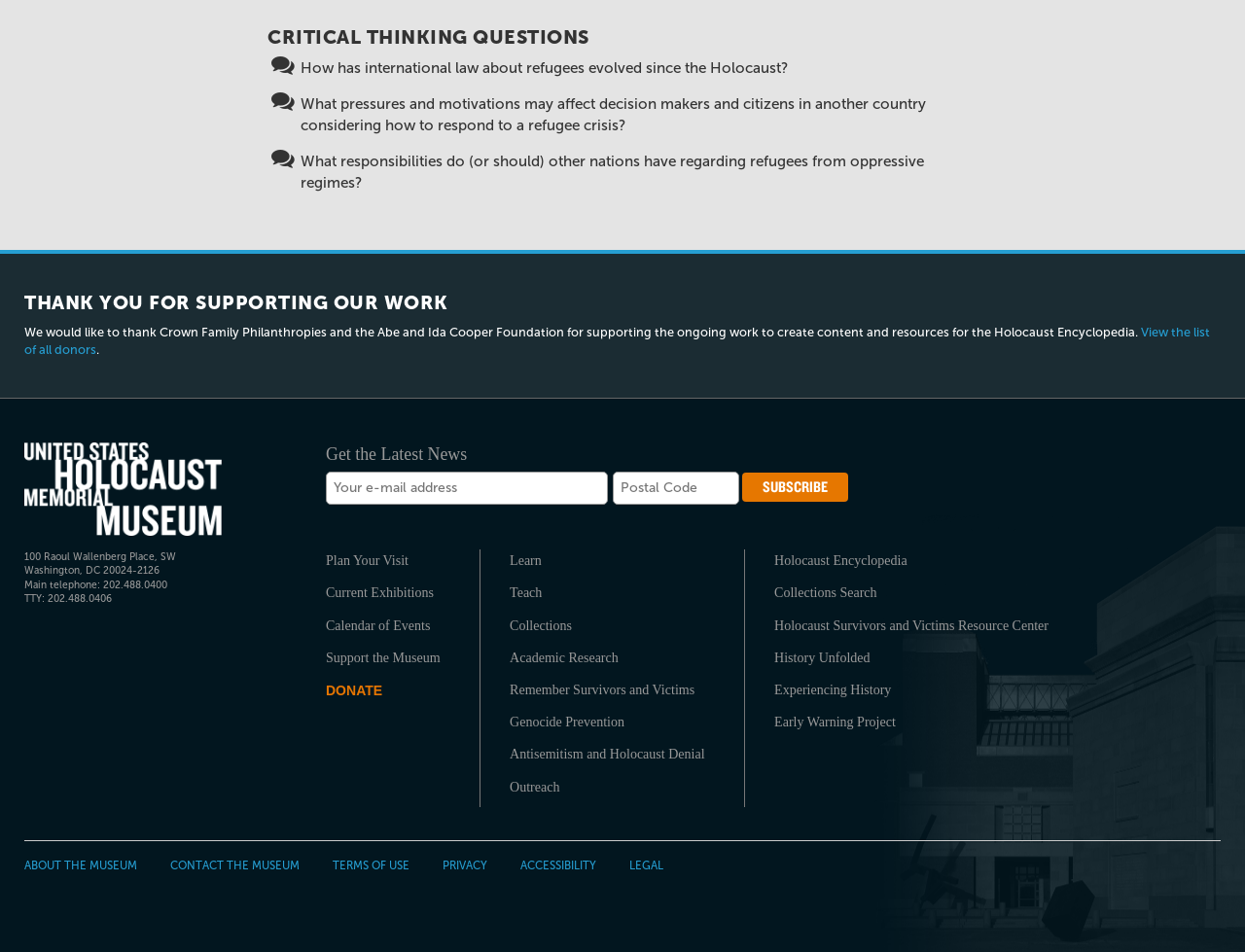Respond to the question below with a single word or phrase:
What is the telephone number of the museum?

202.488.0400